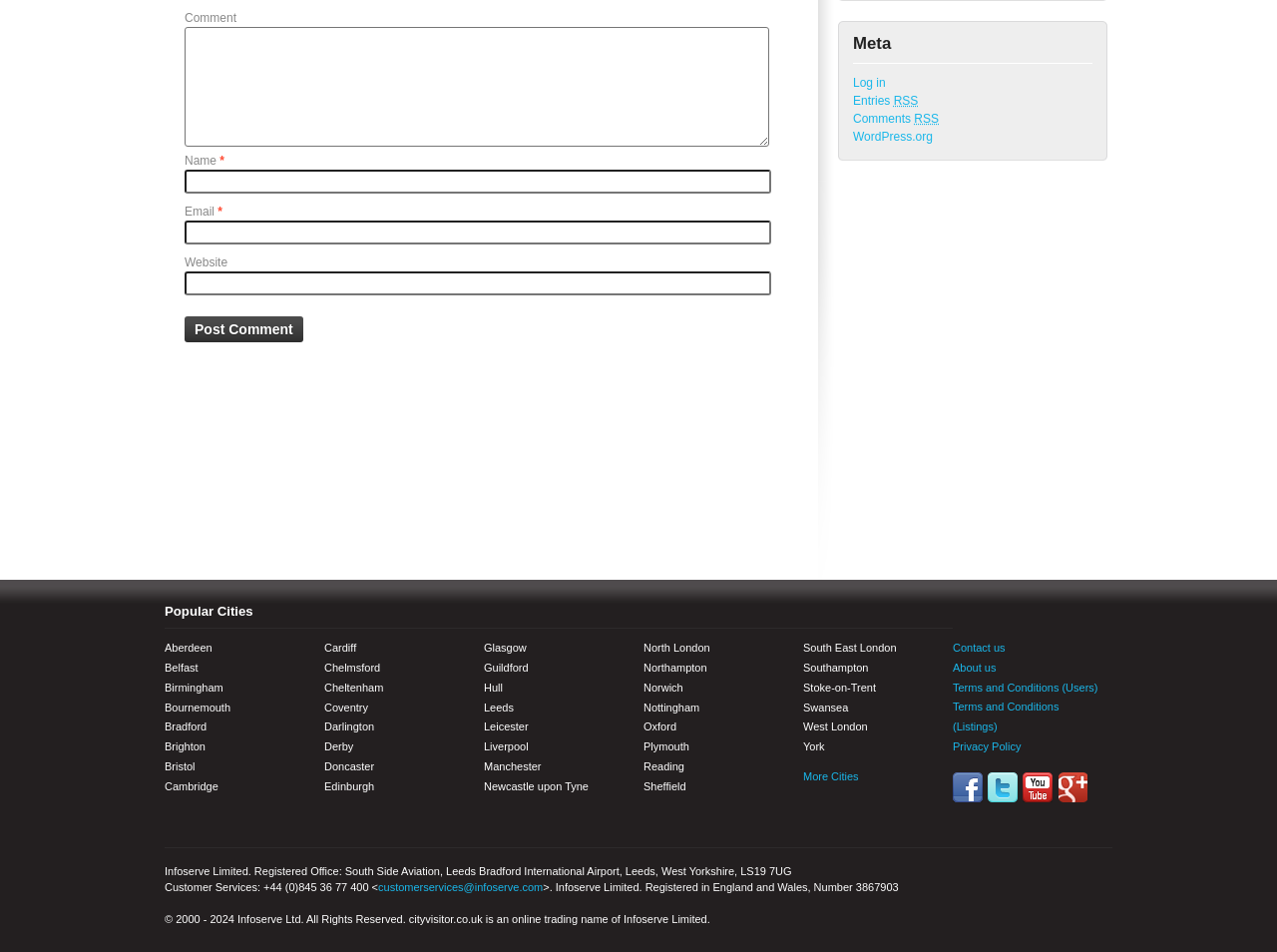Determine the bounding box coordinates of the region I should click to achieve the following instruction: "Click the Post Comment button". Ensure the bounding box coordinates are four float numbers between 0 and 1, i.e., [left, top, right, bottom].

[0.145, 0.332, 0.237, 0.359]